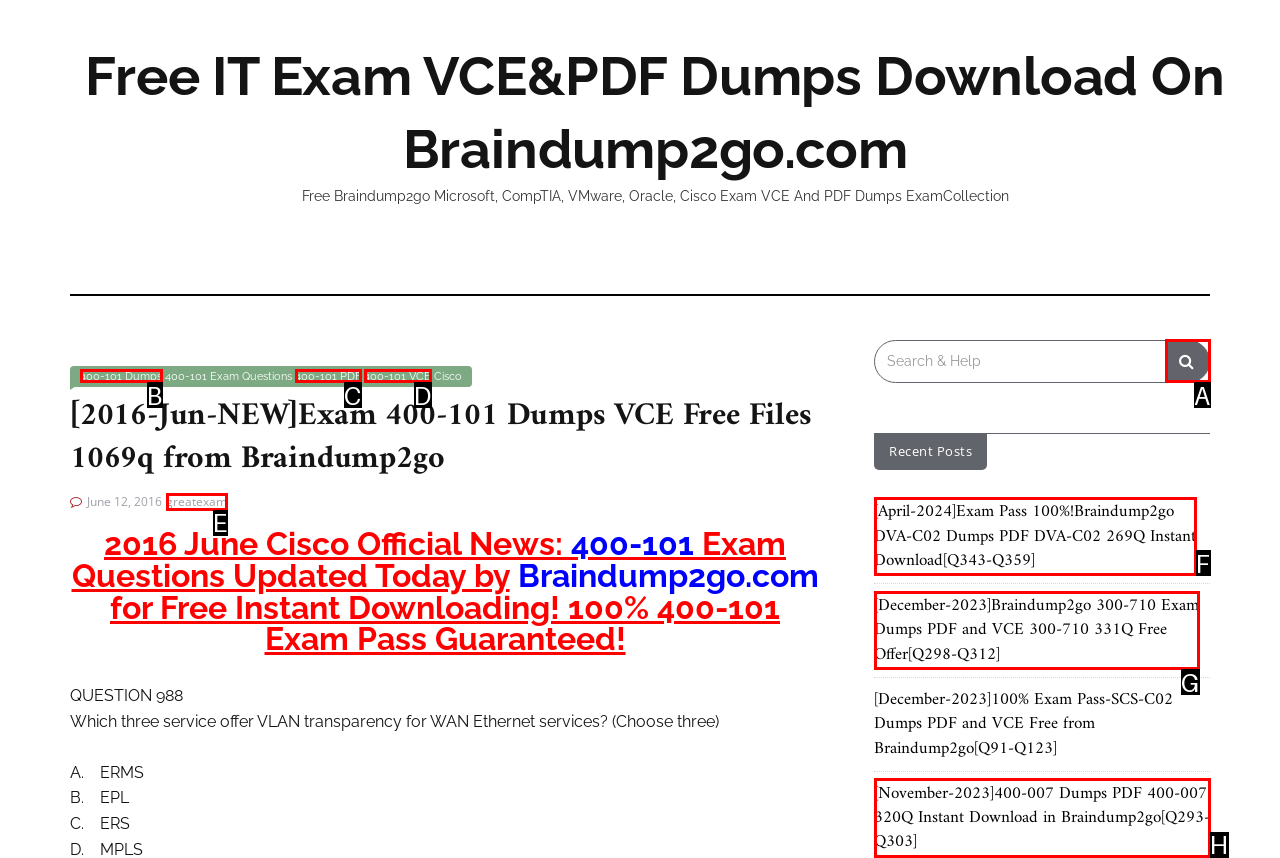Select the HTML element that corresponds to the description: greatexam. Reply with the letter of the correct option.

E